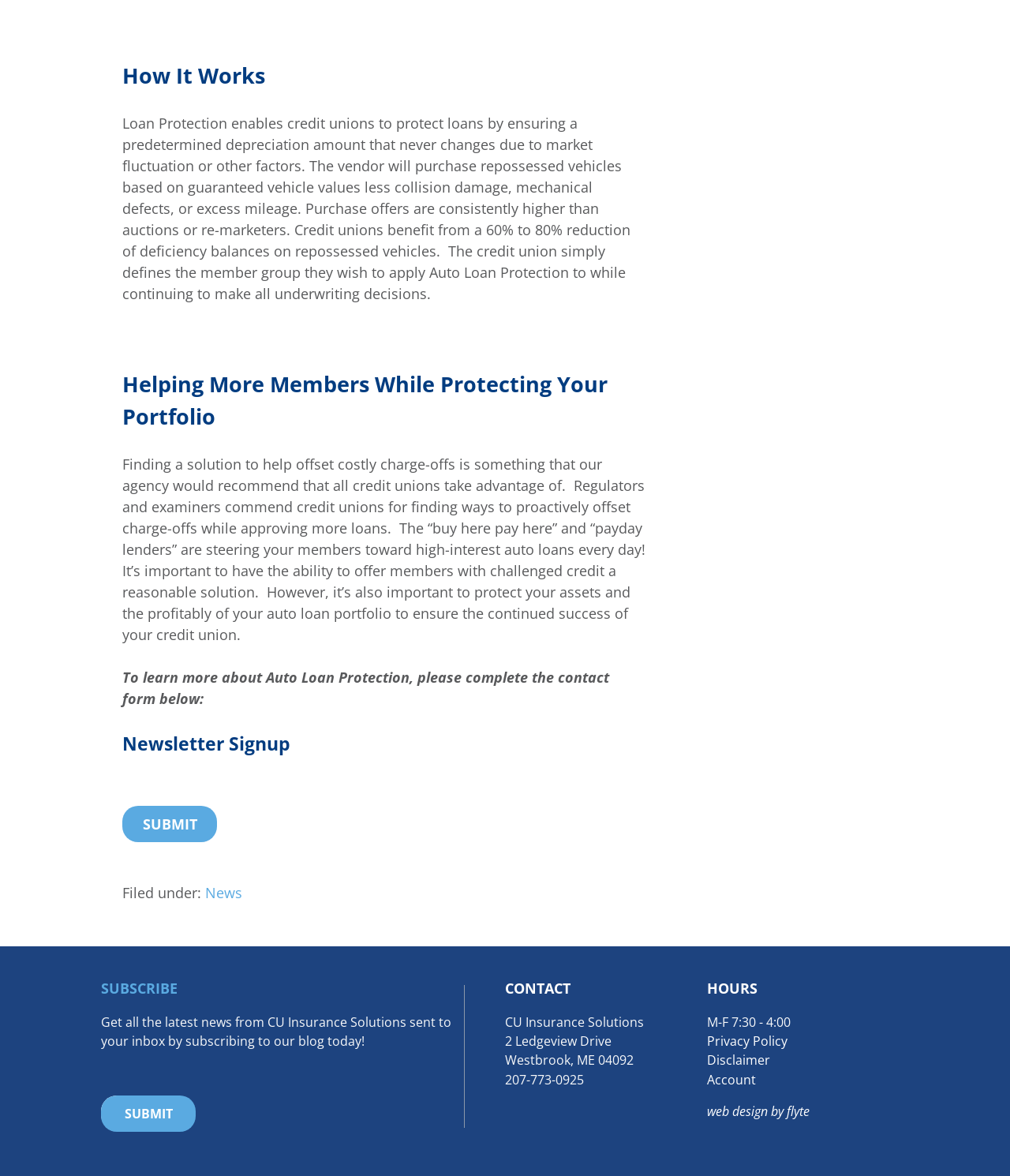Locate the UI element described by value="Submit" in the provided webpage screenshot. Return the bounding box coordinates in the format (top-left x, top-left y, bottom-right x, bottom-right y), ensuring all values are between 0 and 1.

[0.121, 0.685, 0.215, 0.716]